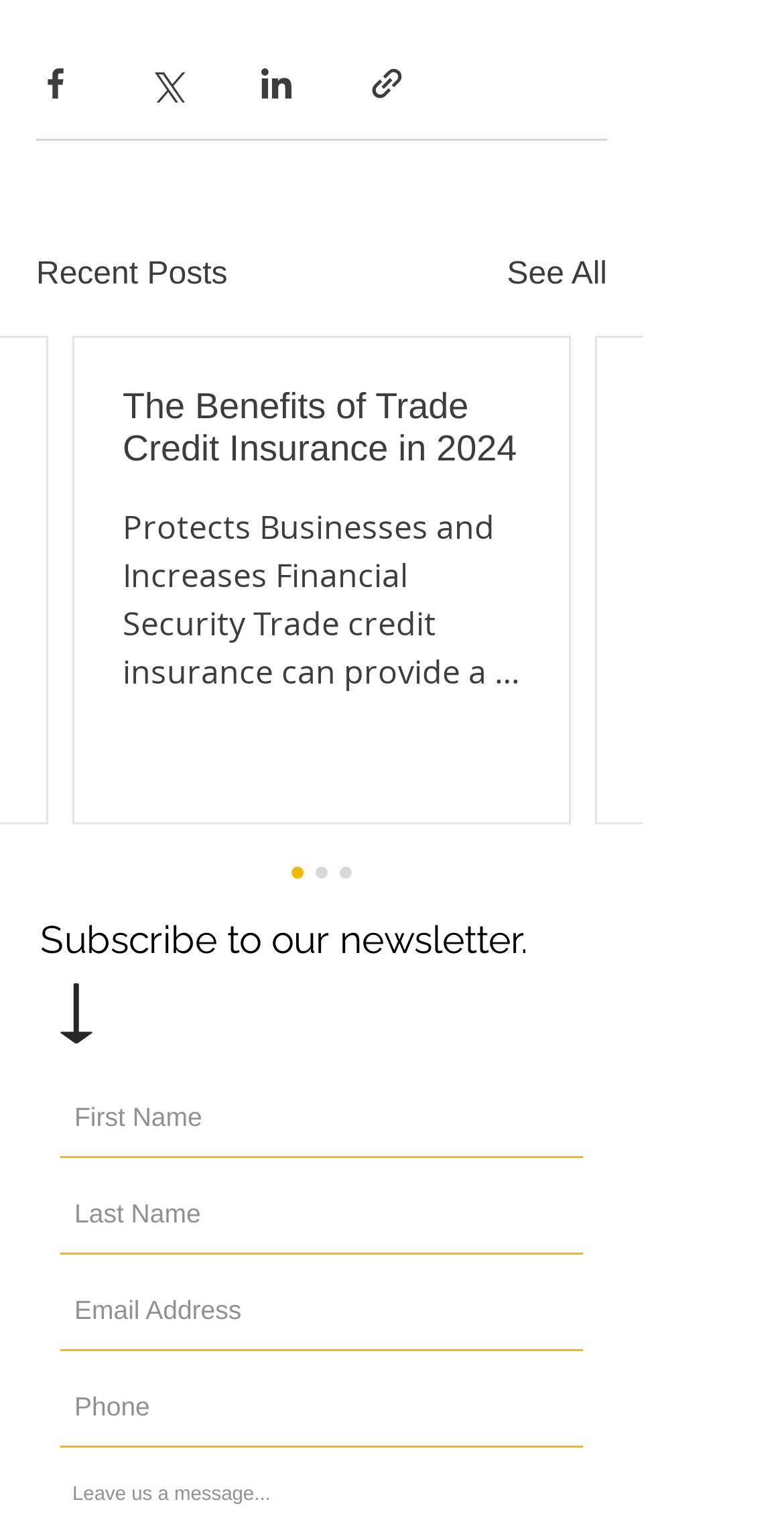Please specify the coordinates of the bounding box for the element that should be clicked to carry out this instruction: "Read the article about trade credit insurance". The coordinates must be four float numbers between 0 and 1, formatted as [left, top, right, bottom].

[0.156, 0.254, 0.664, 0.31]